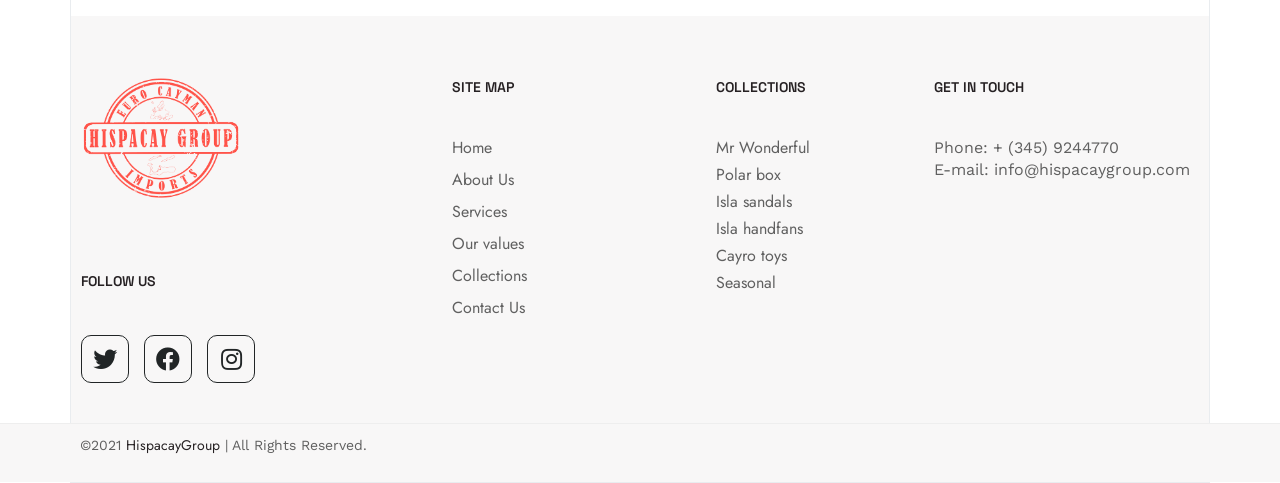Provide your answer to the question using just one word or phrase: What is the email address to contact?

info@hispacaygroup.com